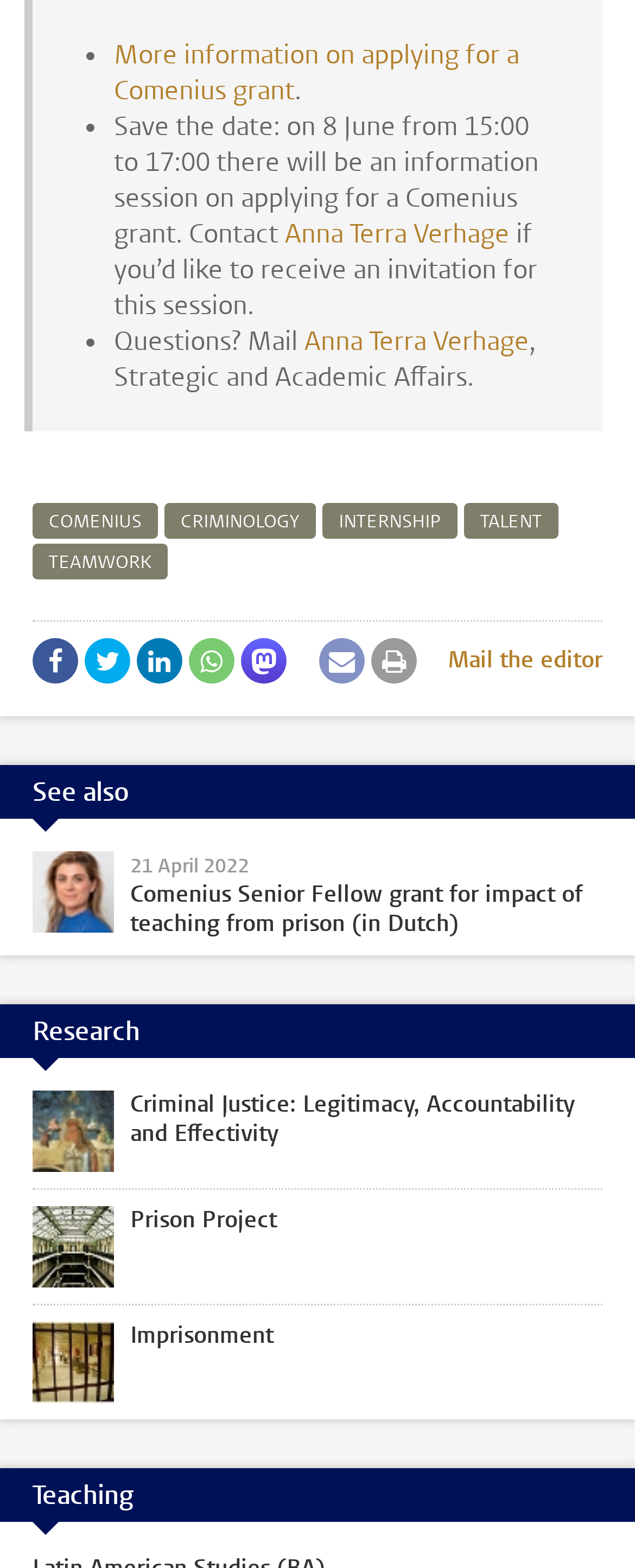Determine the bounding box coordinates of the clickable element to achieve the following action: 'Mail the editor'. Provide the coordinates as four float values between 0 and 1, formatted as [left, top, right, bottom].

[0.705, 0.407, 0.949, 0.436]